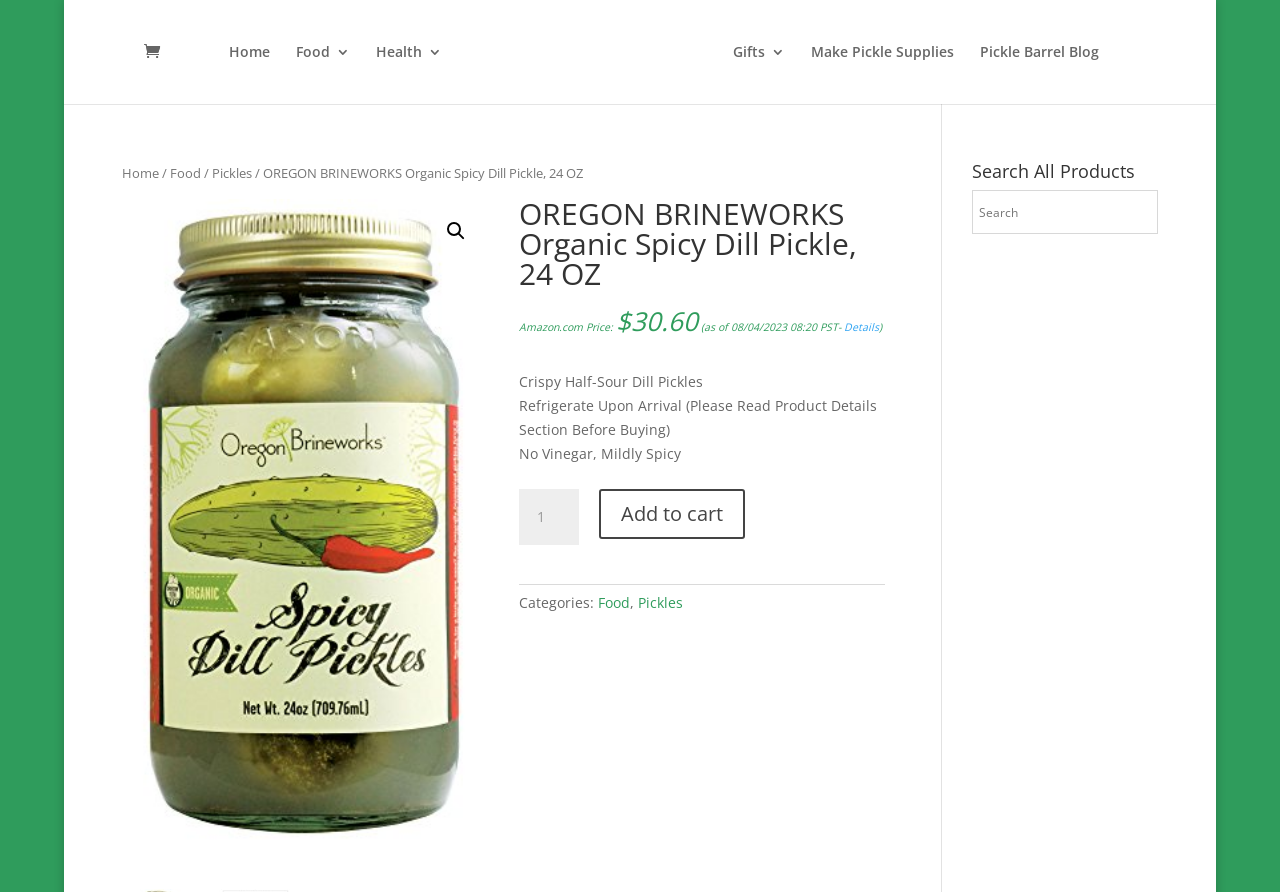Please identify and generate the text content of the webpage's main heading.

OREGON BRINEWORKS Organic Spicy Dill Pickle, 24 OZ